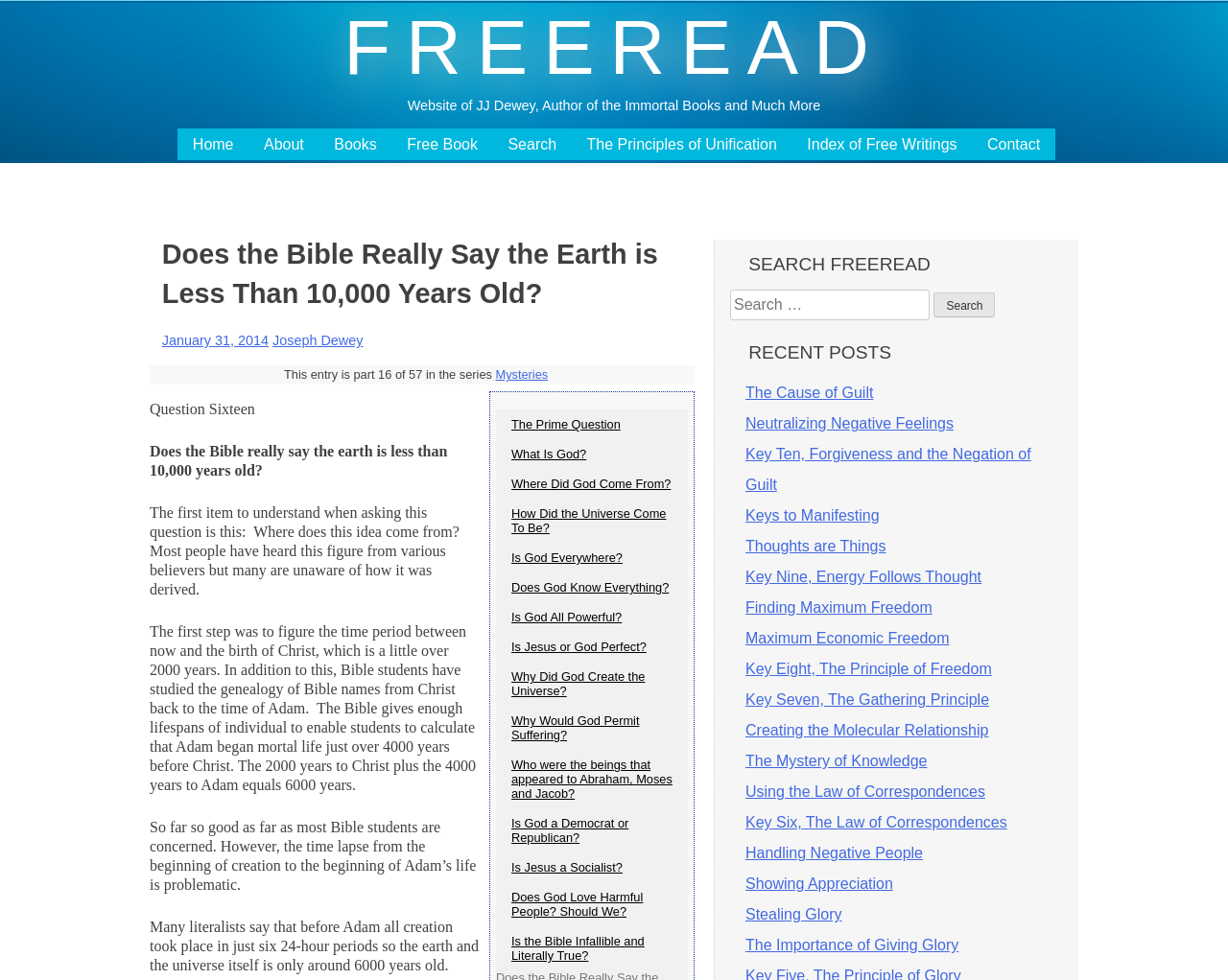Please find the bounding box coordinates of the element that you should click to achieve the following instruction: "Search for a keyword". The coordinates should be presented as four float numbers between 0 and 1: [left, top, right, bottom].

[0.595, 0.296, 0.866, 0.327]